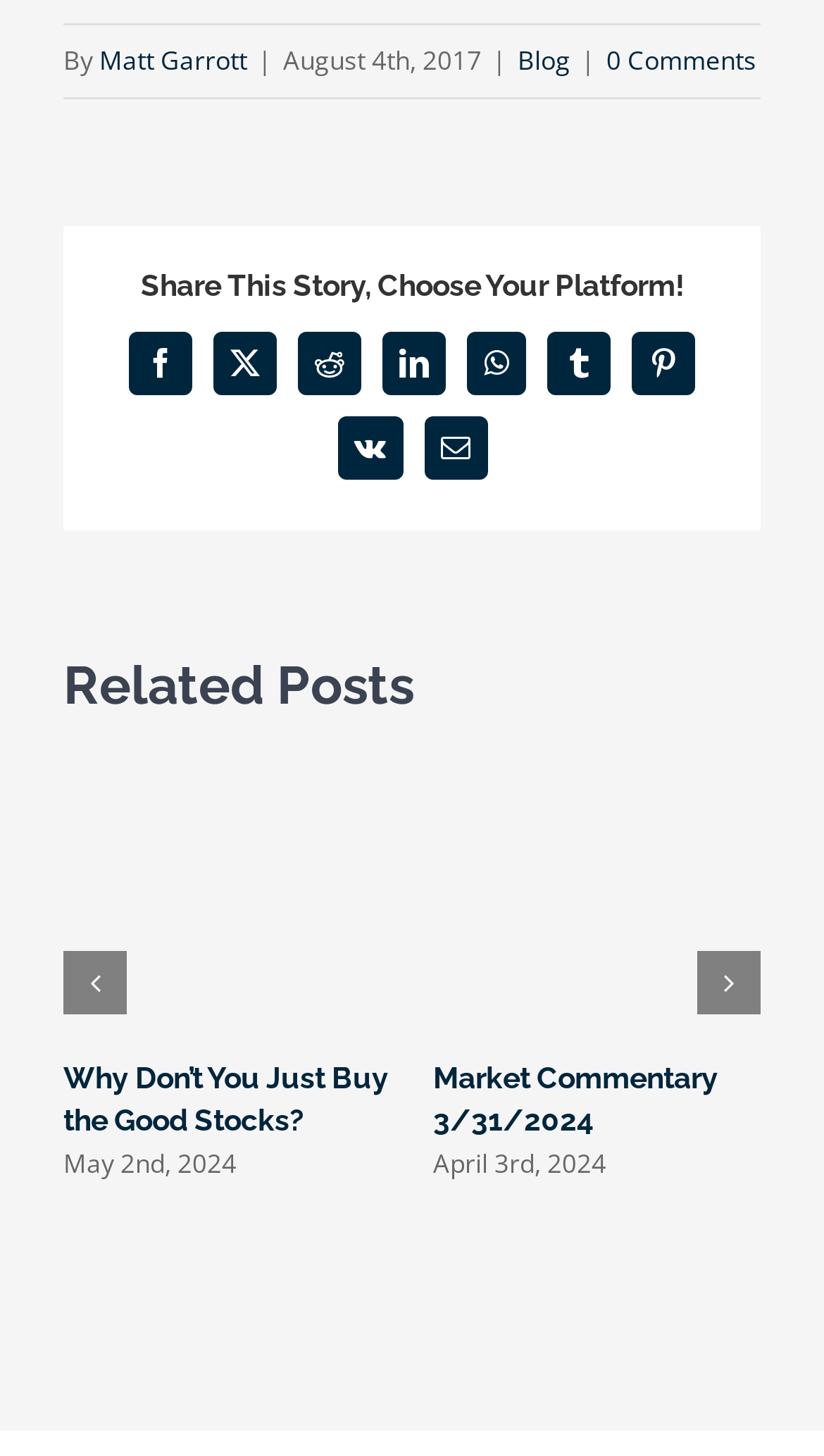Determine the bounding box coordinates for the area that needs to be clicked to fulfill this task: "Click on the Facebook share button". The coordinates must be given as four float numbers between 0 and 1, i.e., [left, top, right, bottom].

[0.156, 0.228, 0.233, 0.272]